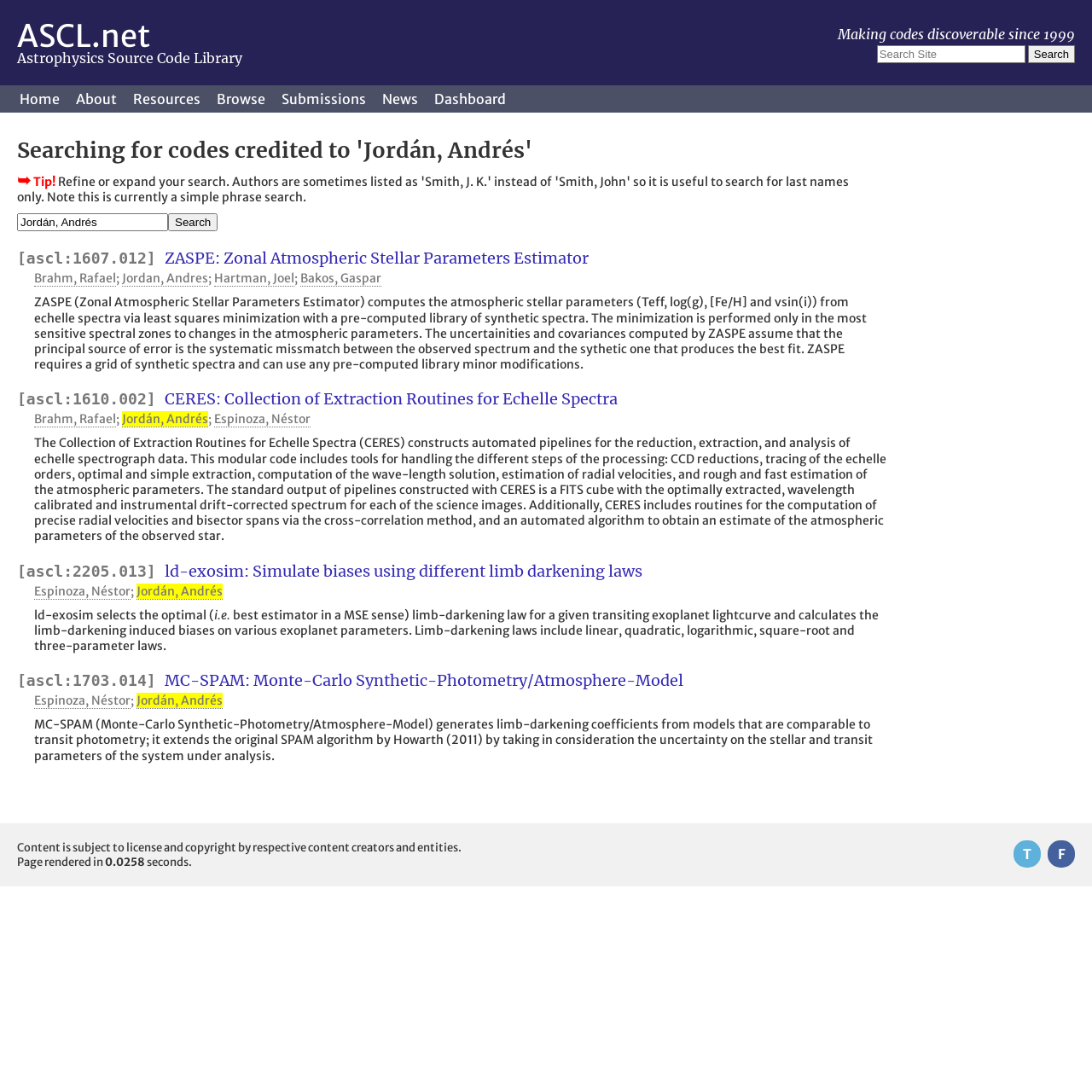Identify the bounding box coordinates necessary to click and complete the given instruction: "View Dashboard".

[0.391, 0.078, 0.47, 0.103]